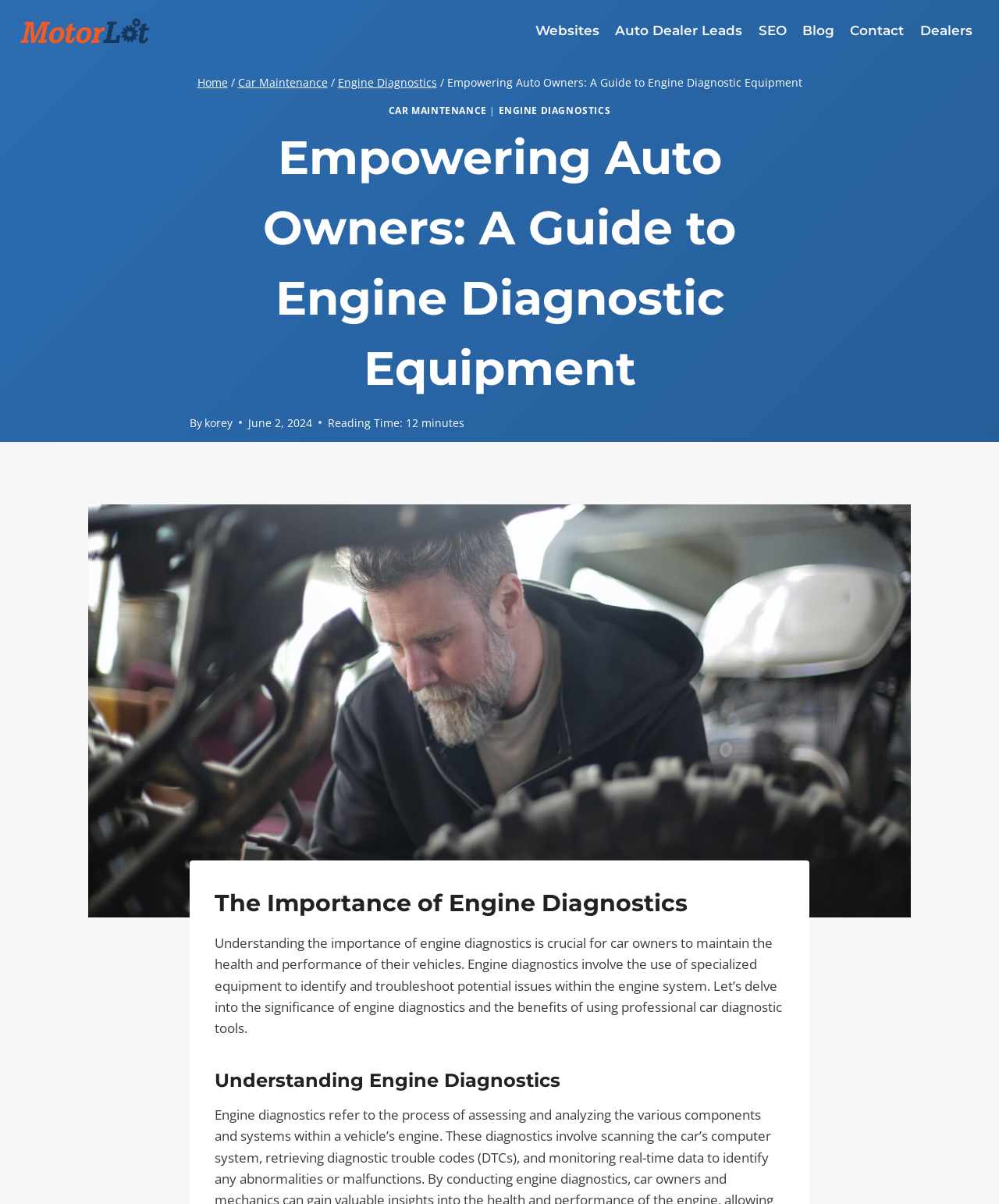What is the author of the article?
Identify the answer in the screenshot and reply with a single word or phrase.

korey